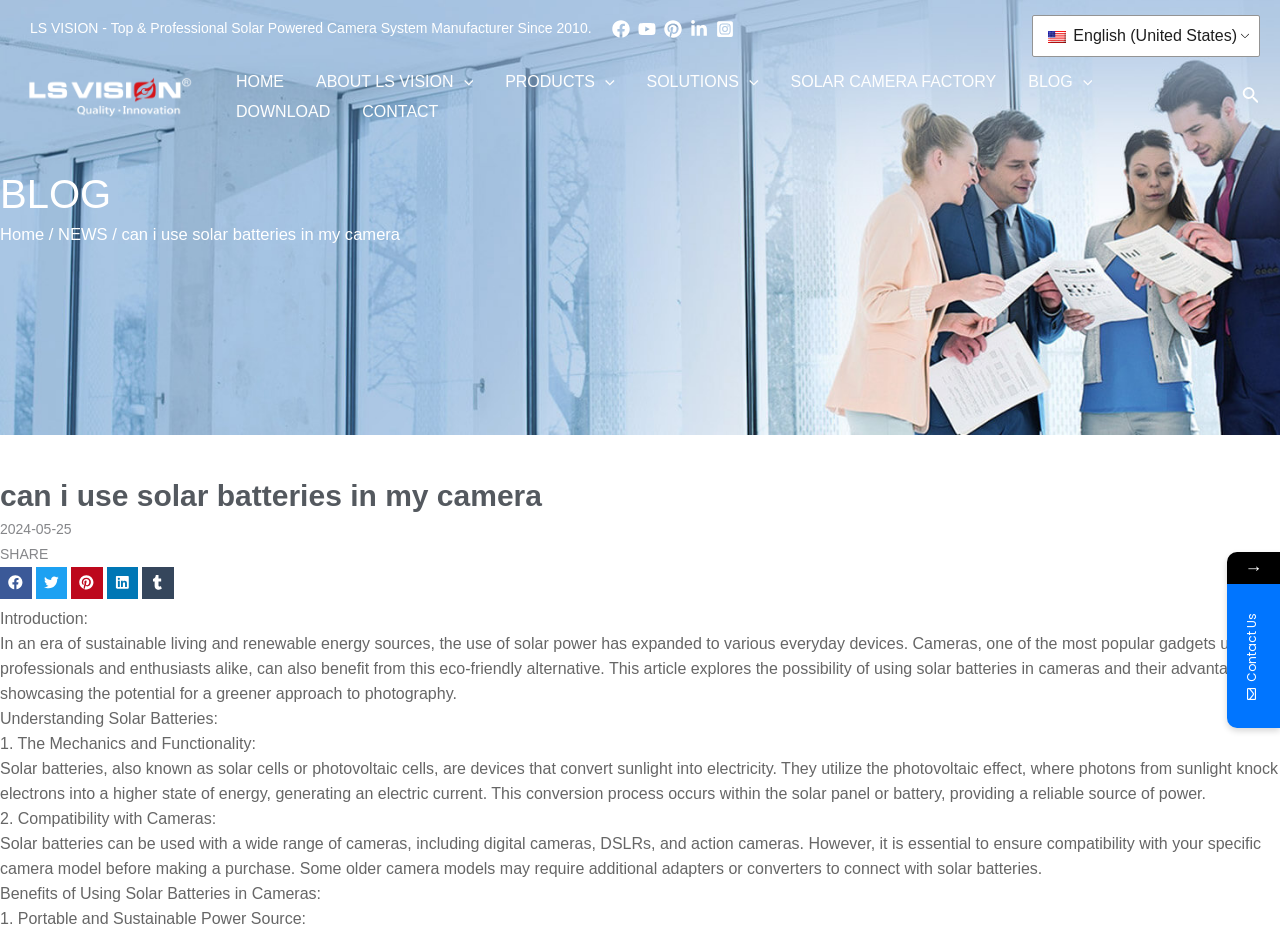Determine the heading of the webpage and extract its text content.

can i use solar batteries in my camera